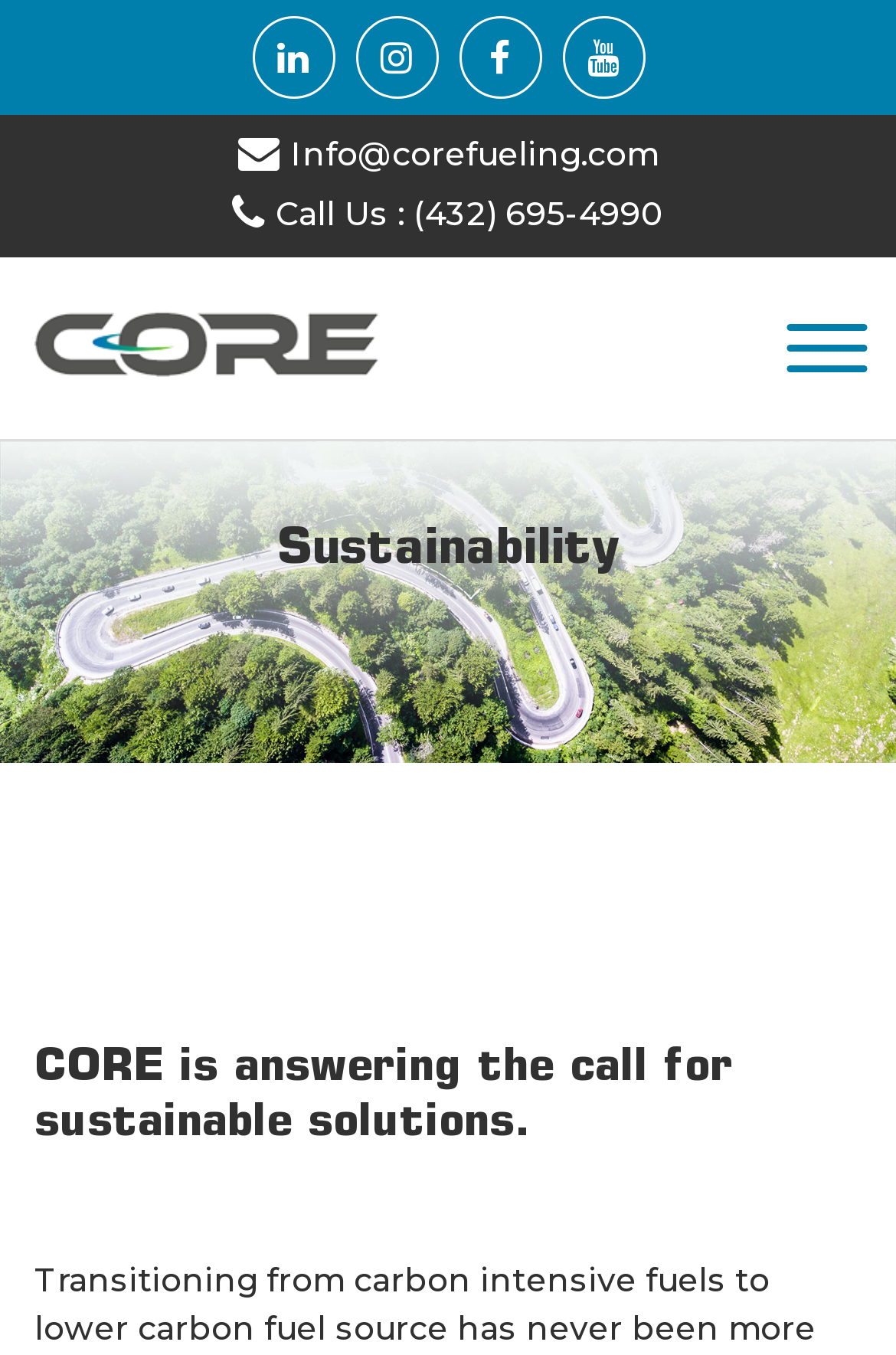Identify the bounding box of the UI element that matches this description: "Call Us : (432) 695-4990".

[0.259, 0.143, 0.741, 0.174]